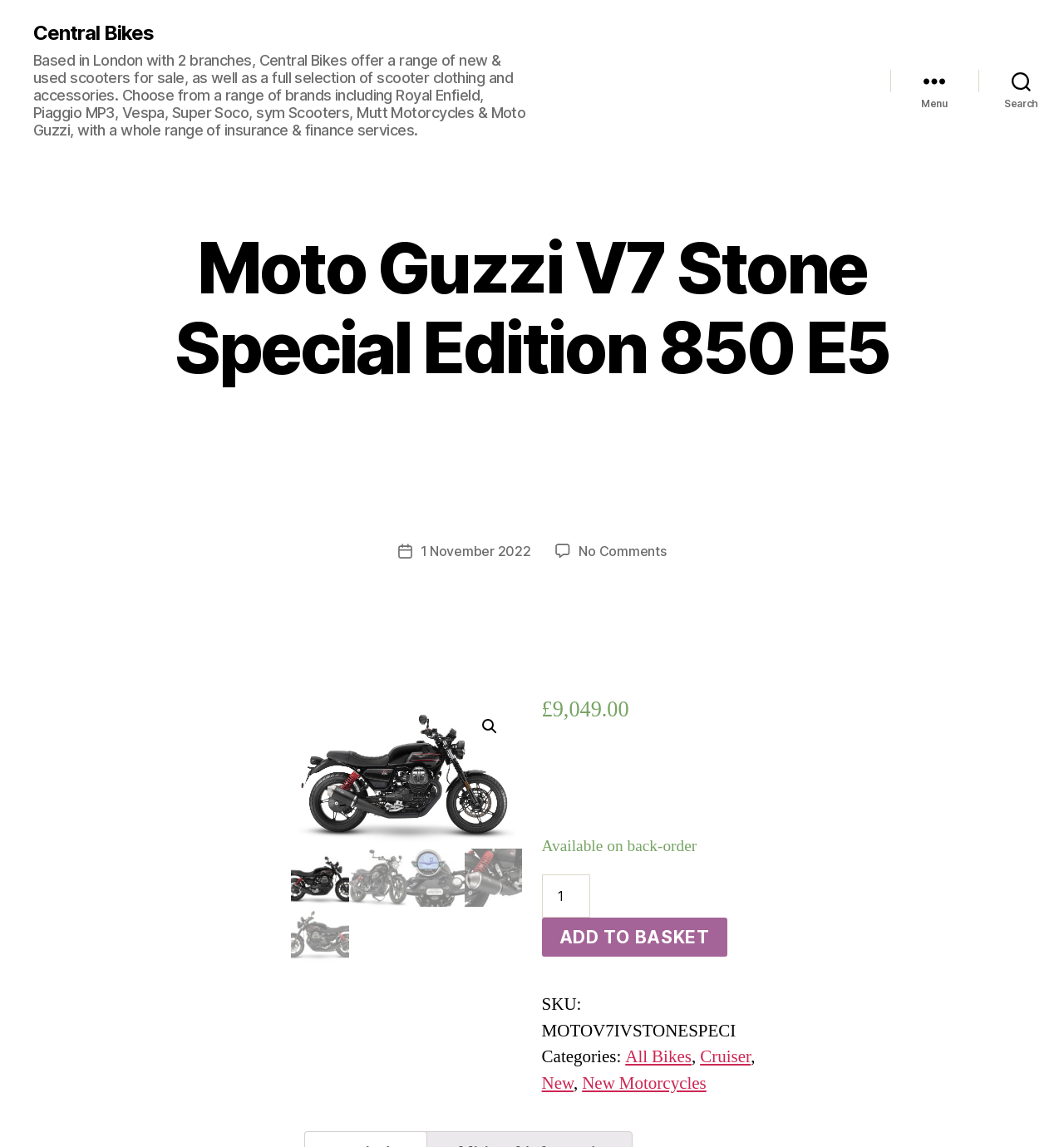Please specify the bounding box coordinates of the clickable section necessary to execute the following command: "View Moto Guzzi V7 Stone Special Edition 850 E5 details".

[0.109, 0.199, 0.891, 0.338]